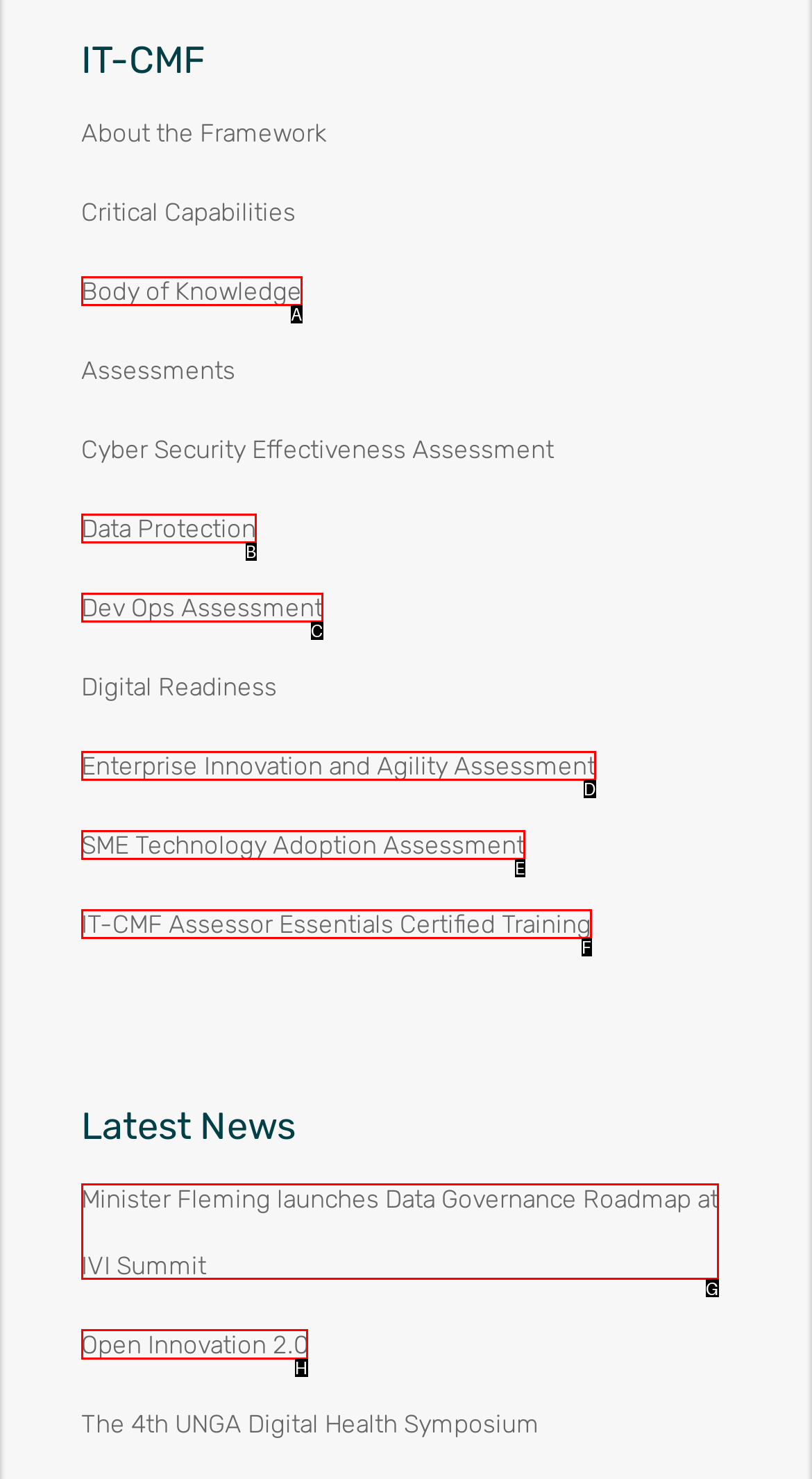Determine the HTML element to be clicked to complete the task: Learn about Open Innovation 2.0. Answer by giving the letter of the selected option.

H